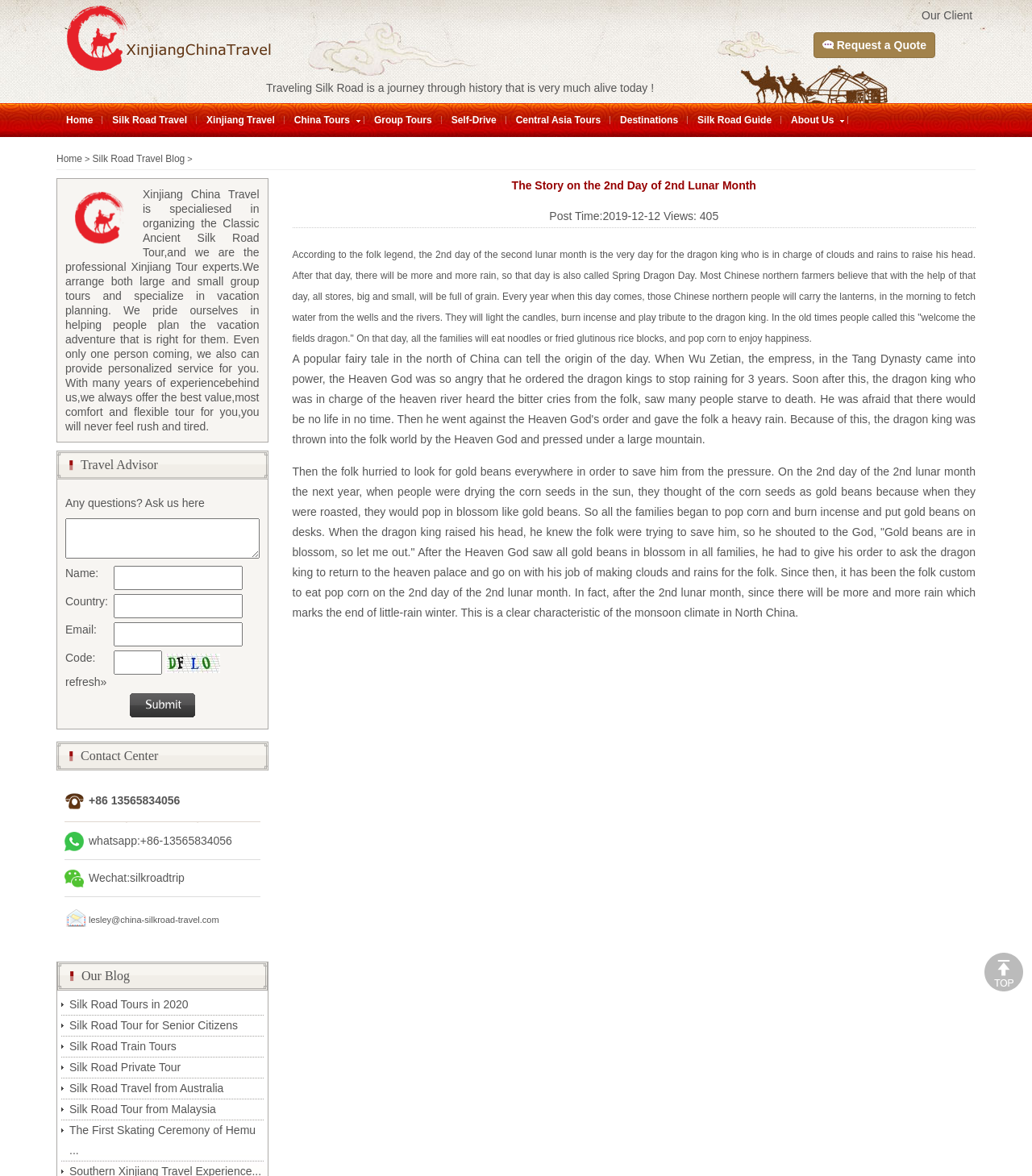Determine the bounding box coordinates of the region I should click to achieve the following instruction: "Click the 'Contact Center' link". Ensure the bounding box coordinates are four float numbers between 0 and 1, i.e., [left, top, right, bottom].

[0.078, 0.637, 0.153, 0.648]